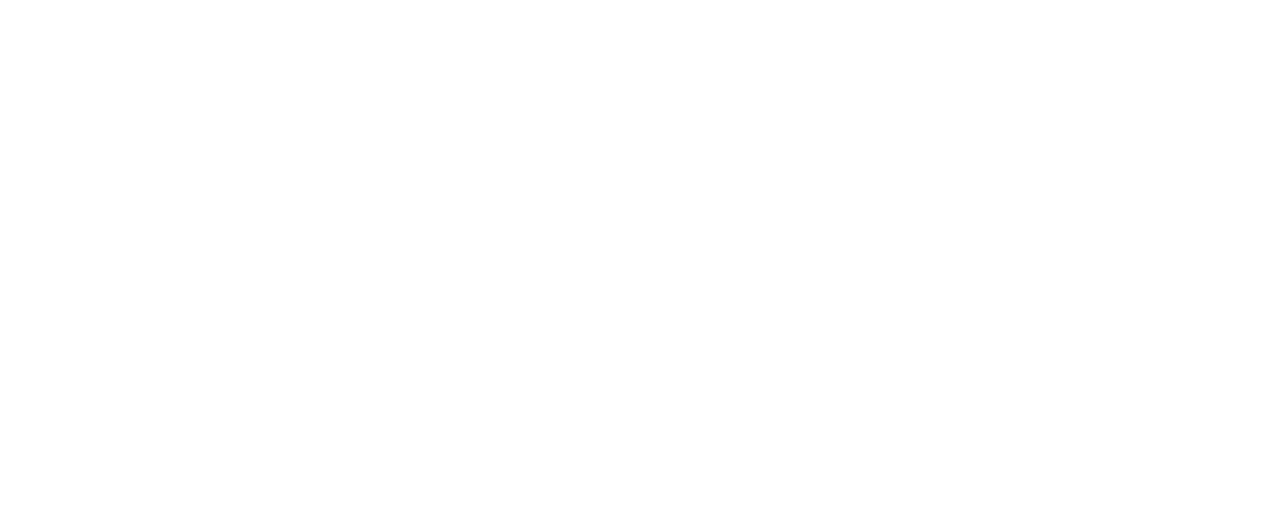Pinpoint the bounding box coordinates of the element you need to click to execute the following instruction: "Get more information about Stage control system". The bounding box should be represented by four float numbers between 0 and 1, in the format [left, top, right, bottom].

[0.251, 0.208, 0.348, 0.253]